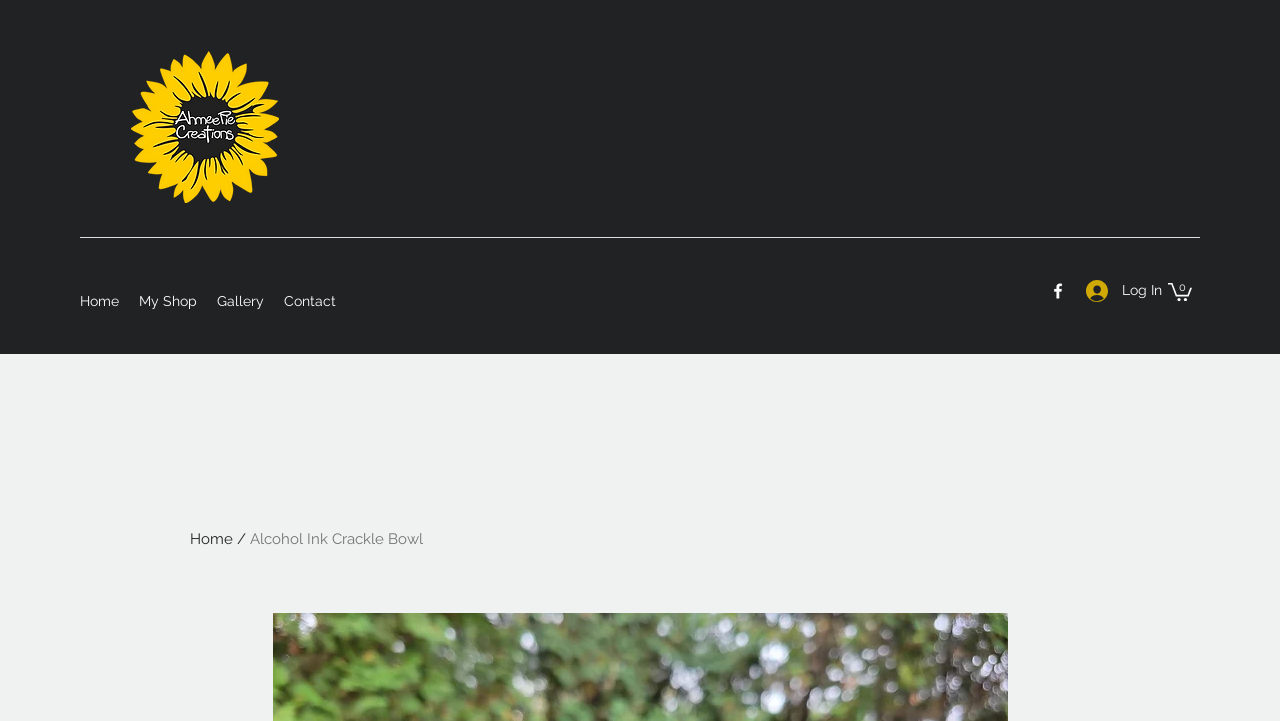Locate the bounding box coordinates of the element's region that should be clicked to carry out the following instruction: "View the next message". The coordinates need to be four float numbers between 0 and 1, i.e., [left, top, right, bottom].

None